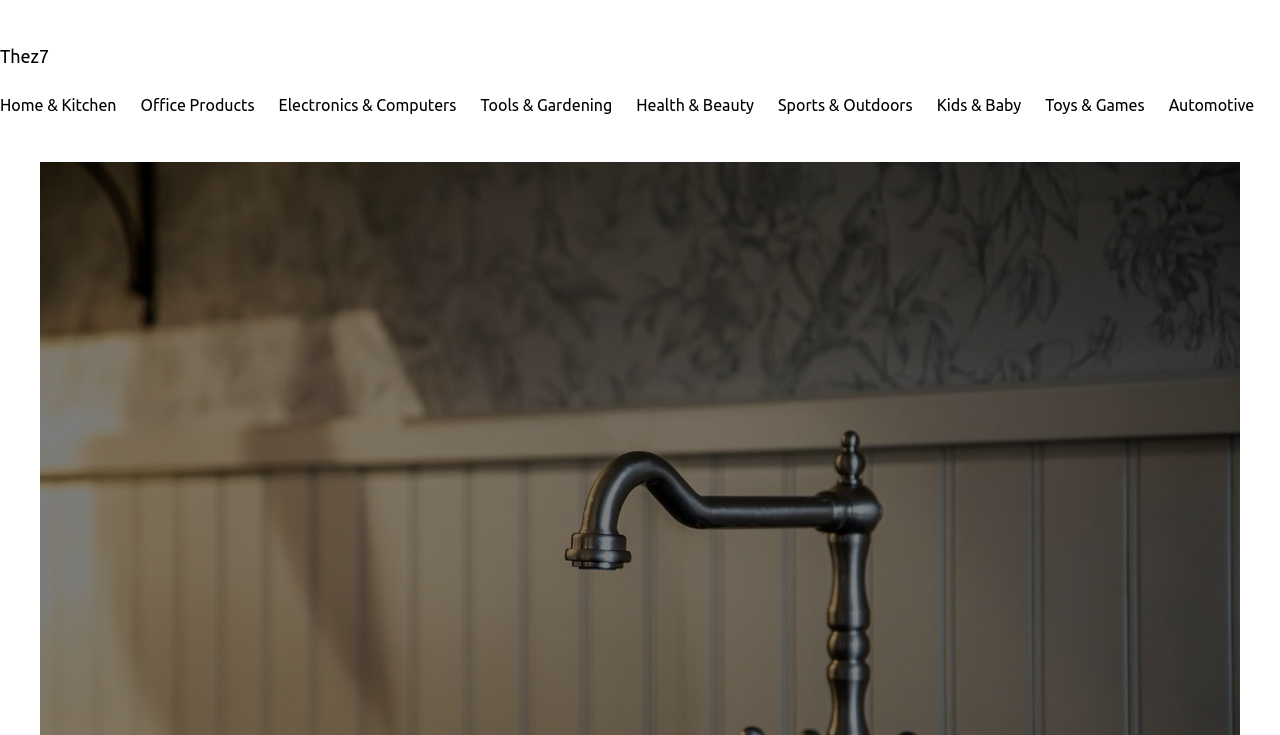Locate the bounding box coordinates of the element that should be clicked to fulfill the instruction: "explore Health & Beauty".

[0.497, 0.126, 0.589, 0.161]